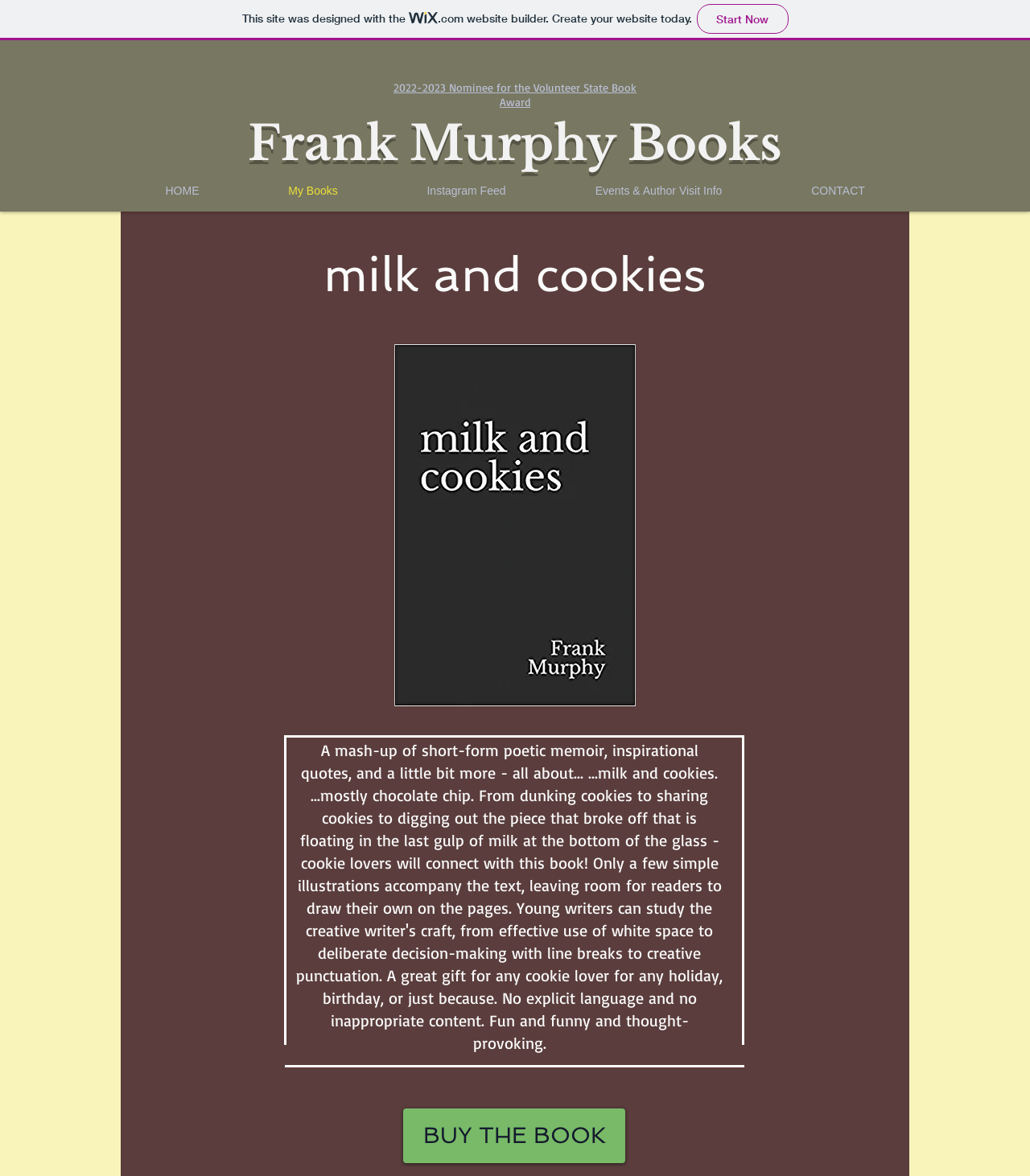What is the name of the book?
Please provide a single word or phrase as your answer based on the image.

milk and cookies